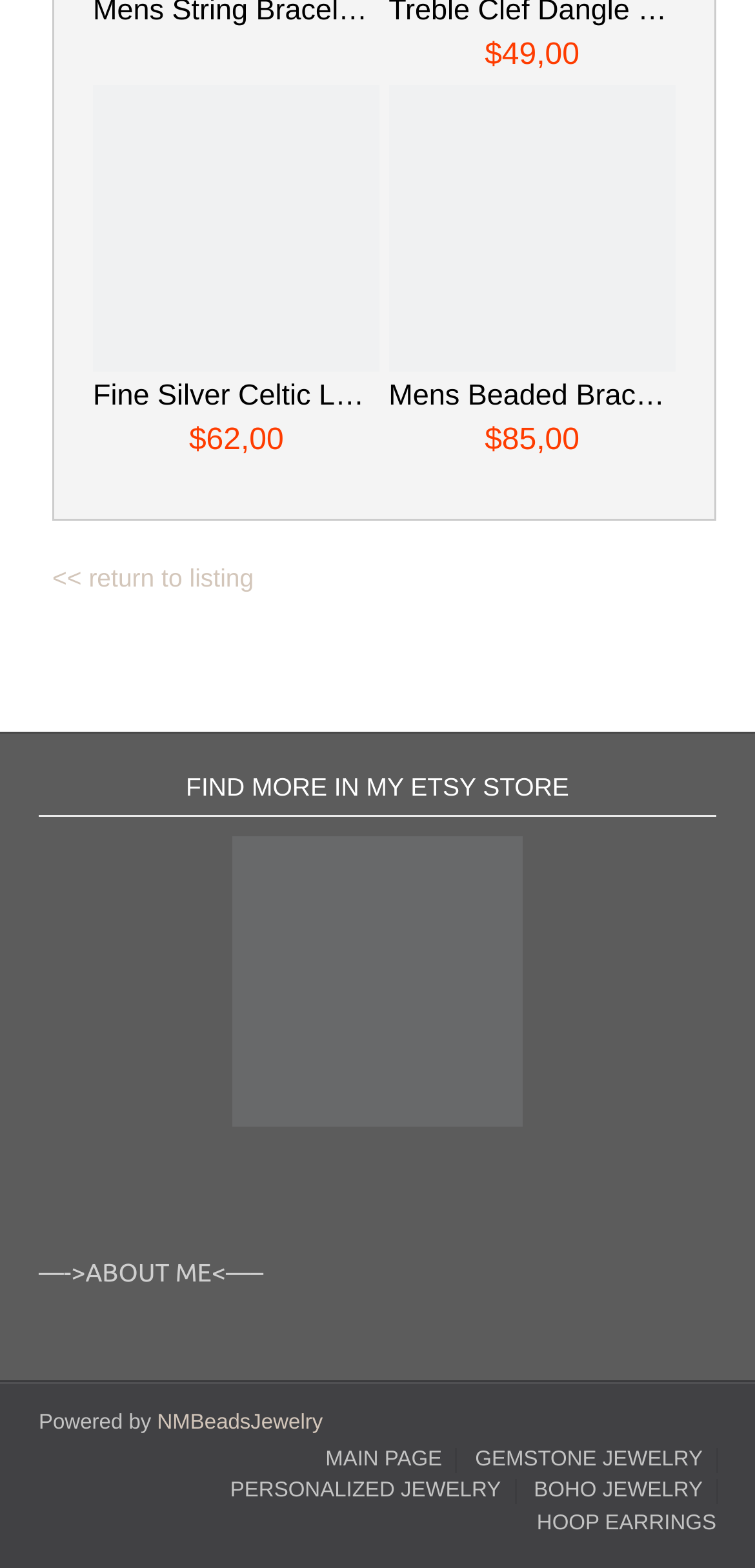Determine the bounding box coordinates for the HTML element described here: "NMBeadsJewelry".

[0.208, 0.9, 0.428, 0.915]